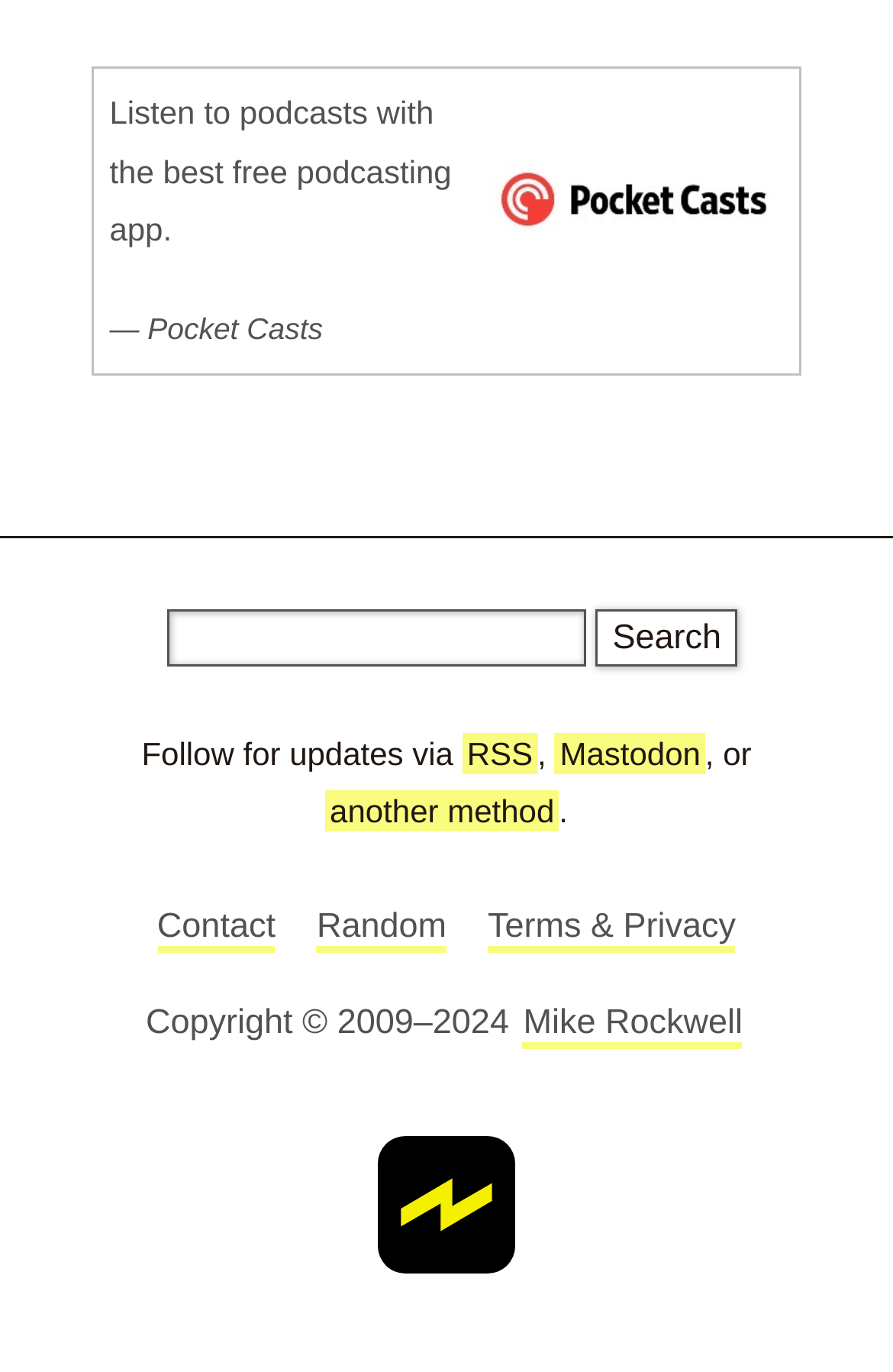Who is the copyright holder?
We need a detailed and meticulous answer to the question.

The copyright holder can be found in the text 'Copyright © 2009–2024 Mike Rockwell' at the bottom of the page.